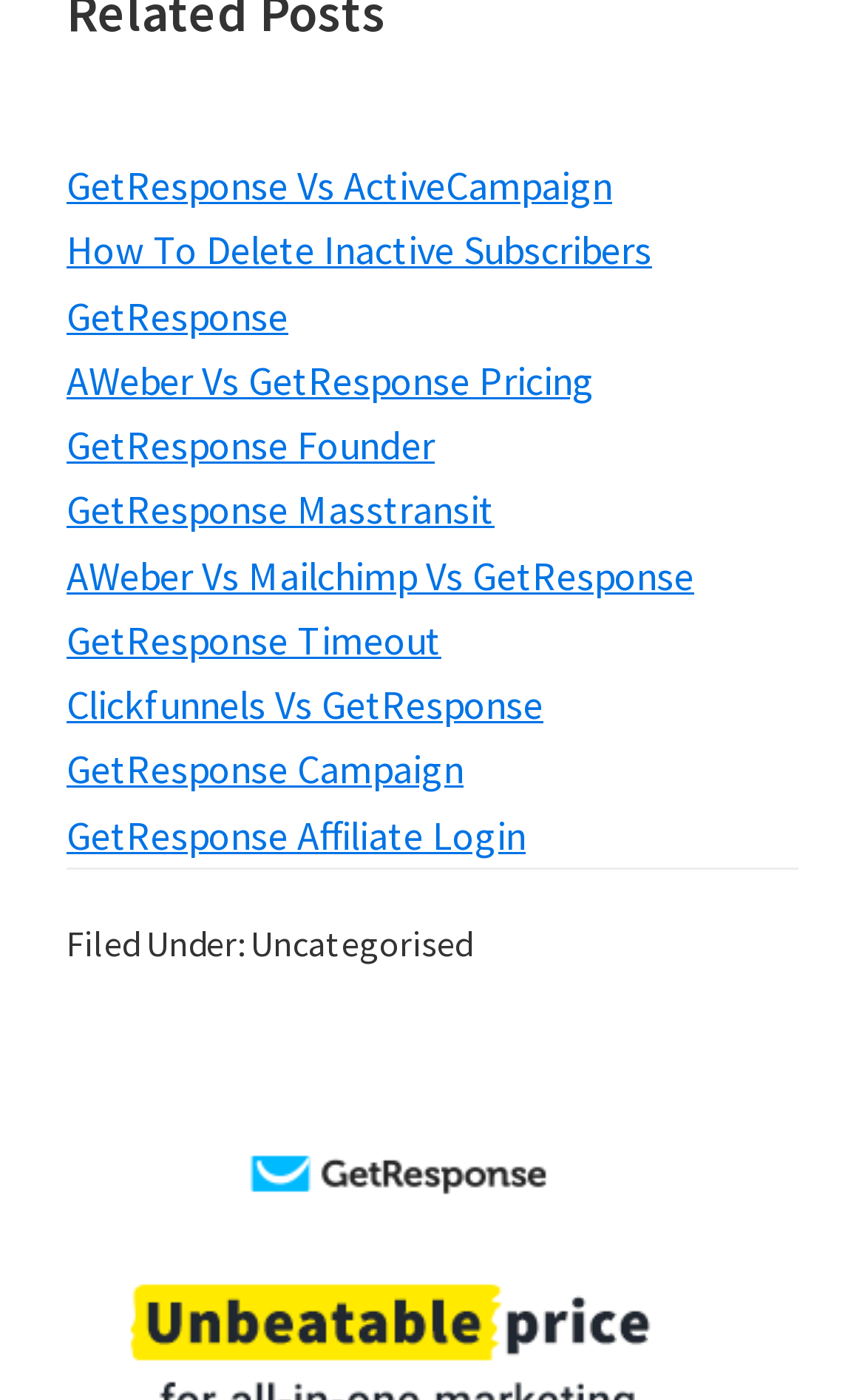How many elements are in the footer section?
Using the details shown in the screenshot, provide a comprehensive answer to the question.

I analyzed the footer section and found two elements: the 'Filed Under: Uncategorised' text and the footer element itself.